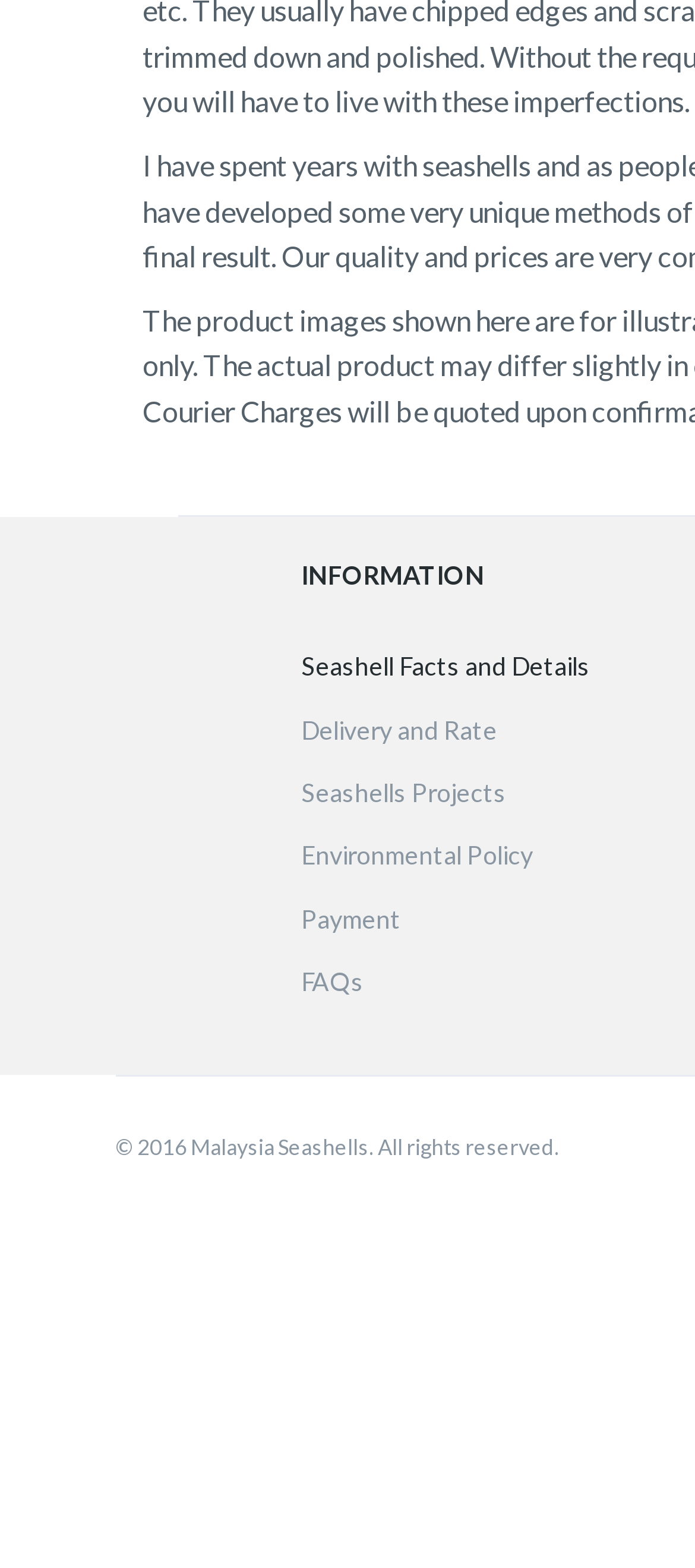Give a one-word or short-phrase answer to the following question: 
What is the copyright year of Malaysia Seashells?

2016